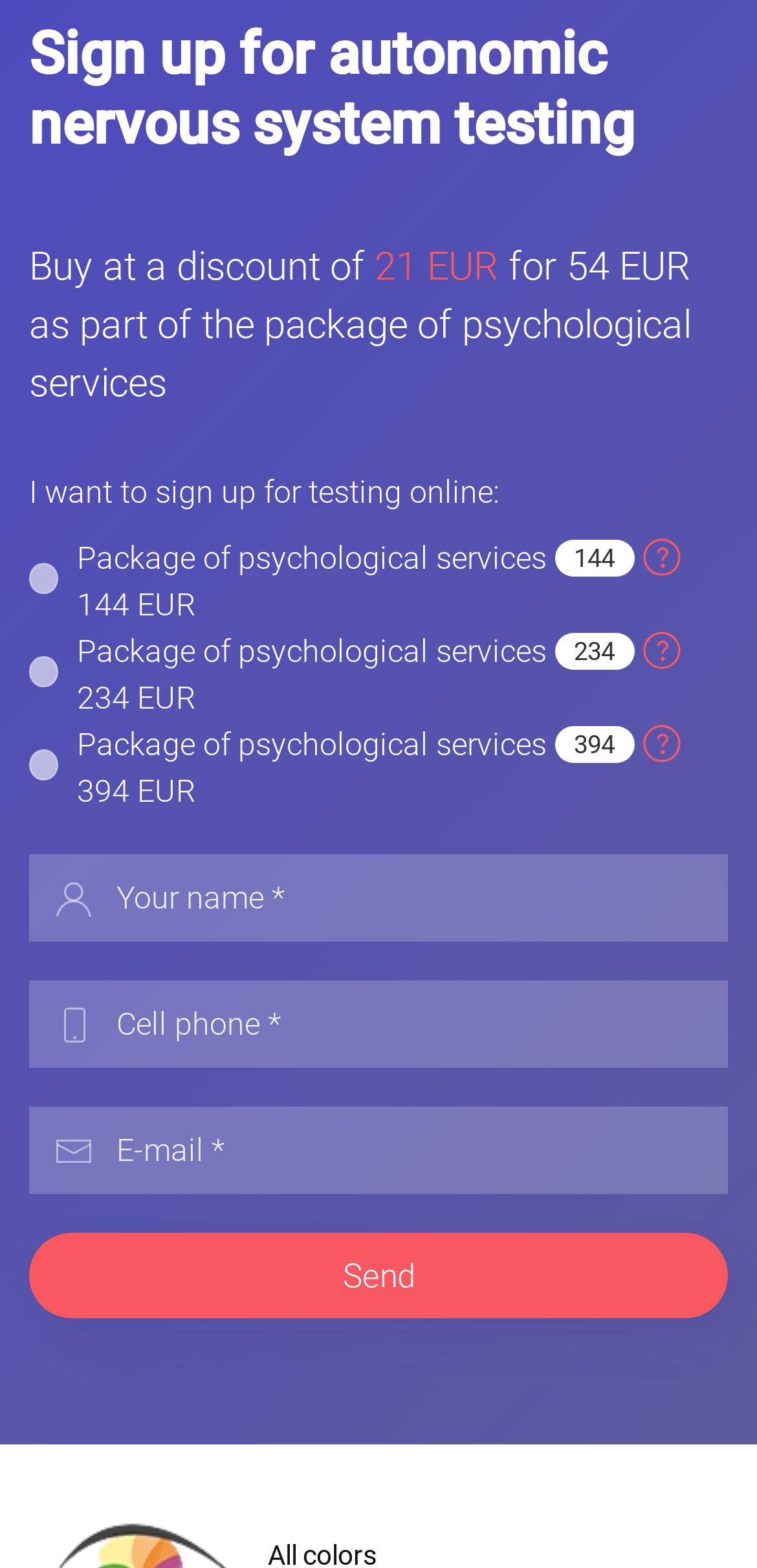How many input fields are required in the form?
Please give a detailed and elaborate explanation in response to the question.

I counted the number of input fields with the 'required' attribute set to 'True' and found three fields: 'Your name *', 'Cell phone *', and 'E-mail *'.